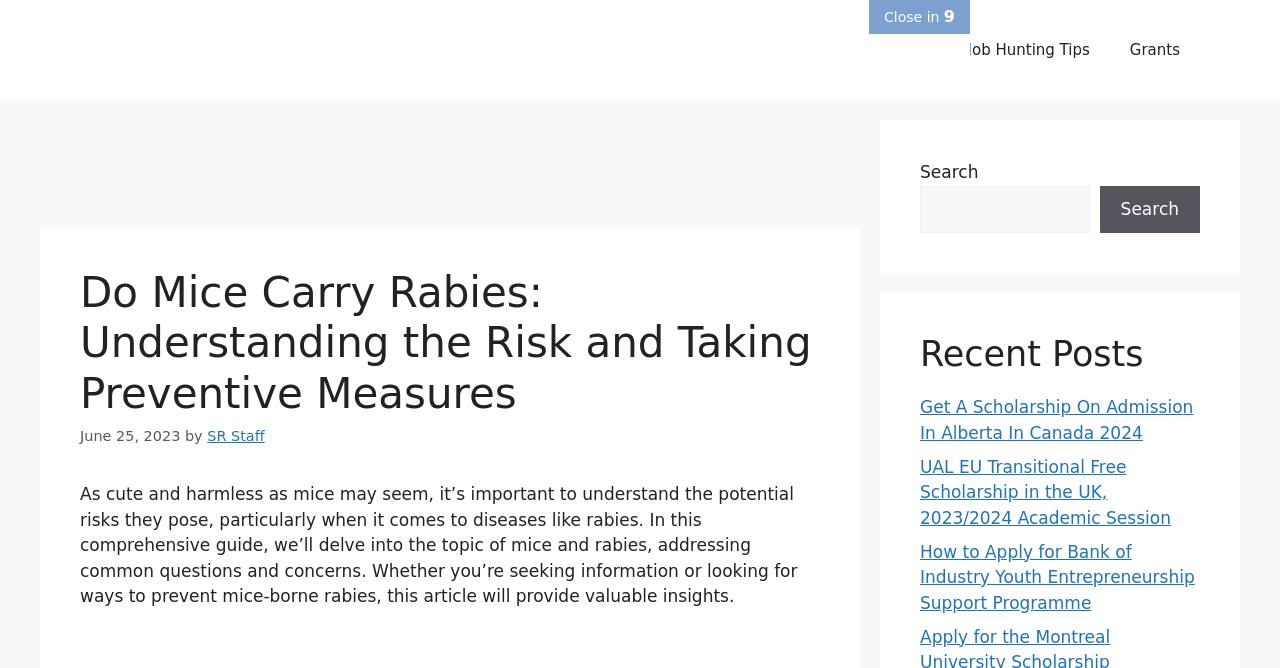Based on the image, please respond to the question with as much detail as possible:
What is the date of the article?

I found the date by looking at the time element within the content section, which contains the static text 'June 25, 2023'.